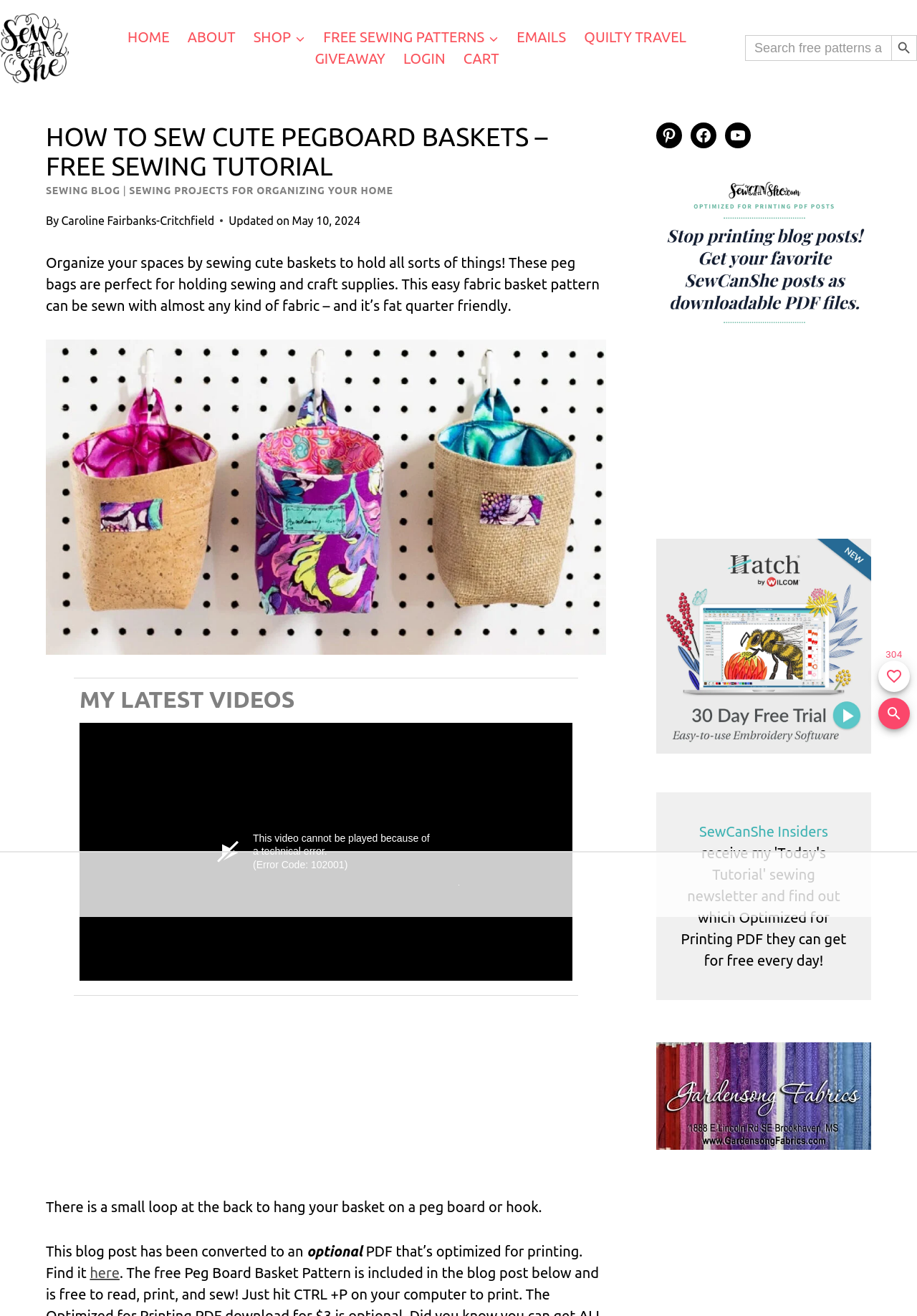Determine the bounding box coordinates of the clickable element to complete this instruction: "Go to the home page". Provide the coordinates in the format of four float numbers between 0 and 1, [left, top, right, bottom].

[0.129, 0.02, 0.195, 0.037]